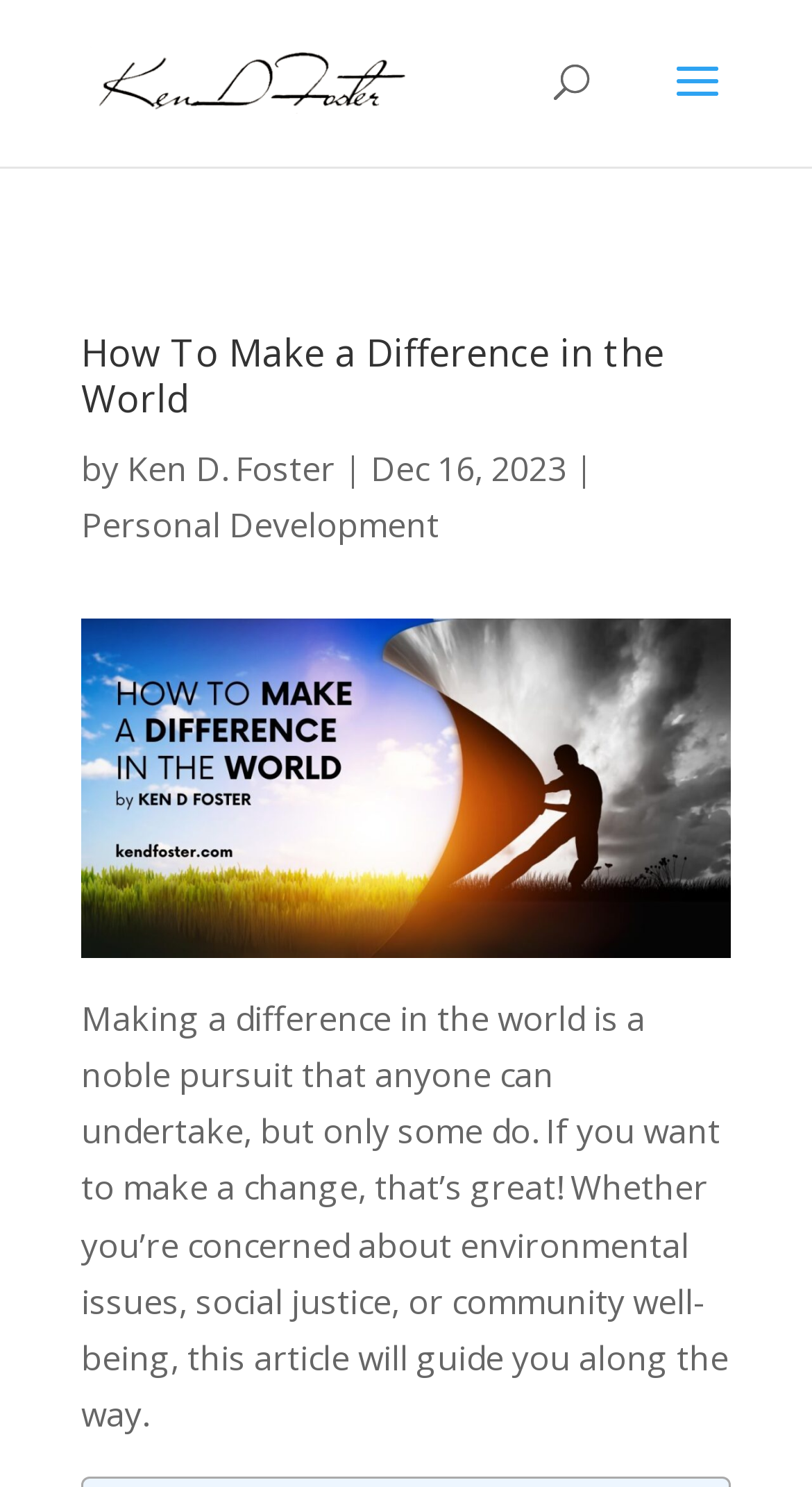Given the description of the UI element: "alt="Kenneth D. Foster"", predict the bounding box coordinates in the form of [left, top, right, bottom], with each value being a float between 0 and 1.

[0.11, 0.038, 0.51, 0.069]